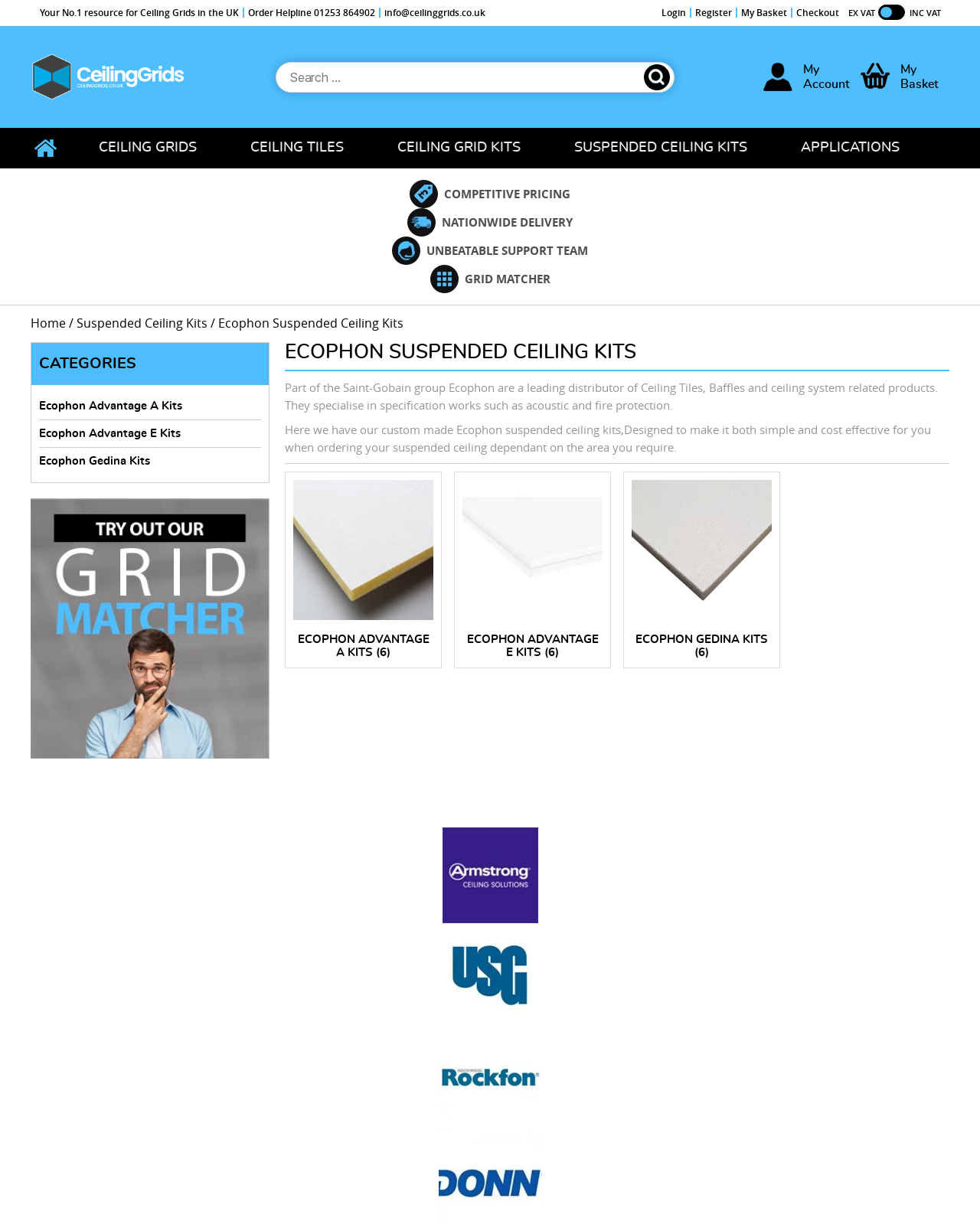Determine the webpage's heading and output its text content.

ECOPHON SUSPENDED CEILING KITS